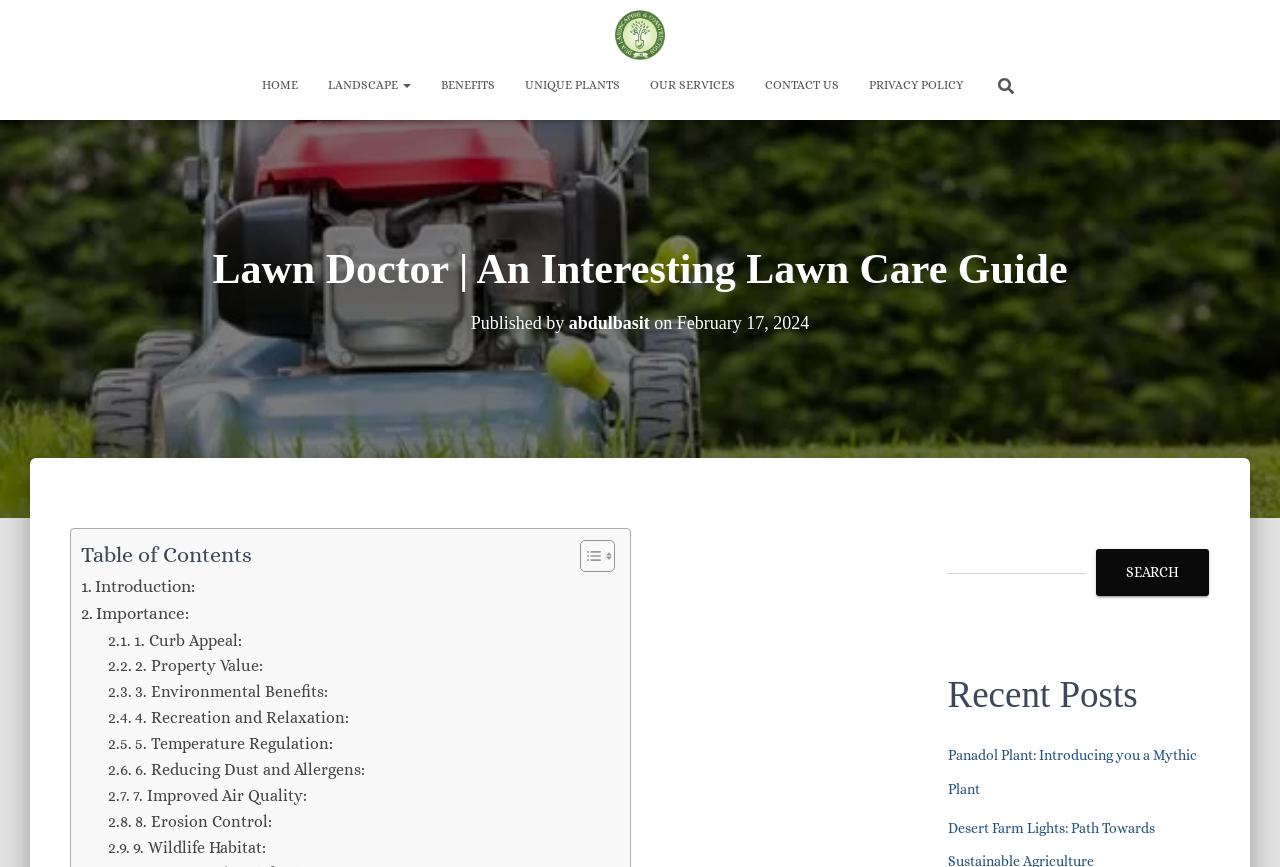Determine the bounding box coordinates for the element that should be clicked to follow this instruction: "Click on the Panadol Plant article". The coordinates should be given as four float numbers between 0 and 1, in the format [left, top, right, bottom].

[0.74, 0.862, 0.935, 0.919]